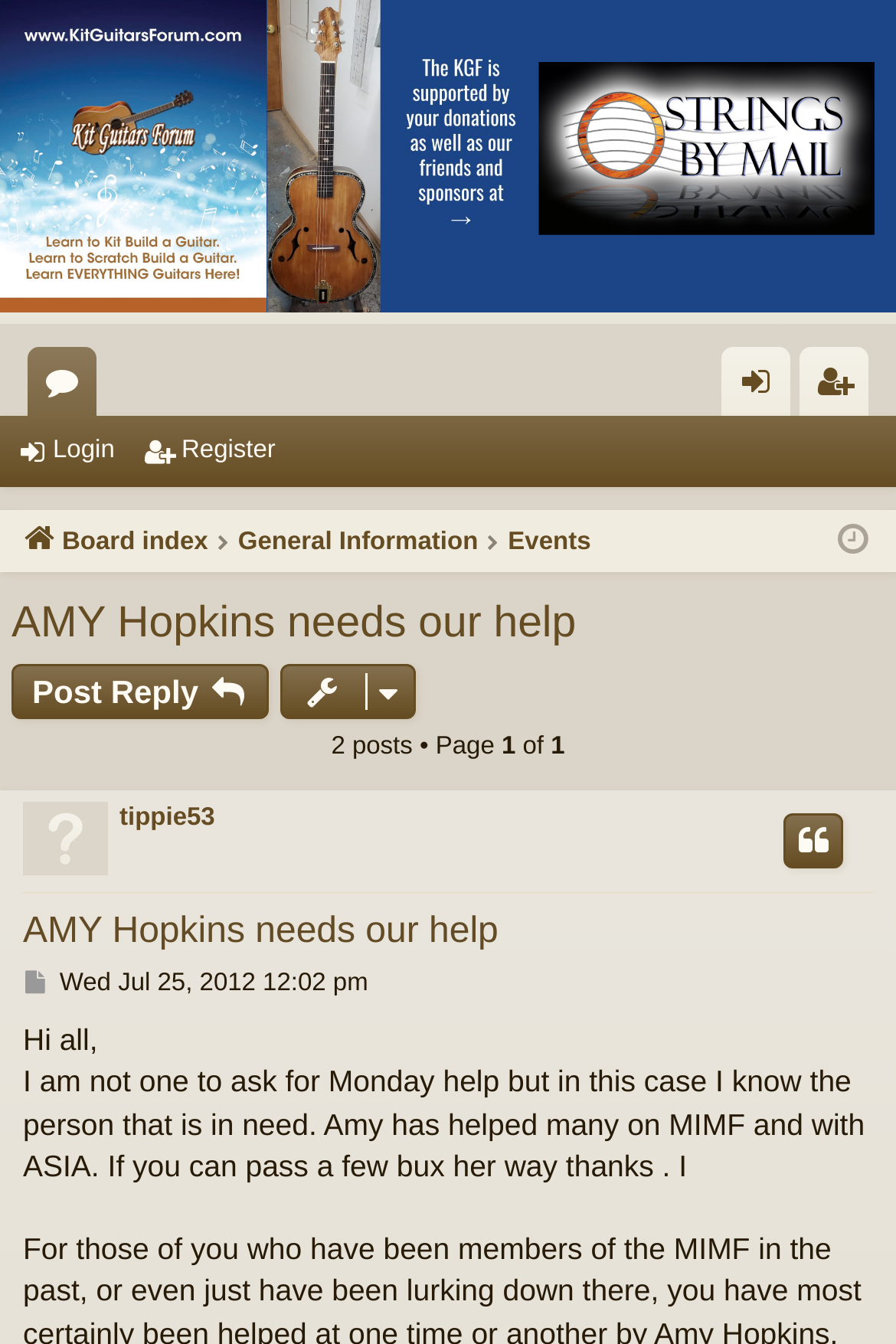Please identify the bounding box coordinates of the element's region that I should click in order to complete the following instruction: "View the 'General Information' section". The bounding box coordinates consist of four float numbers between 0 and 1, i.e., [left, top, right, bottom].

[0.266, 0.385, 0.534, 0.423]